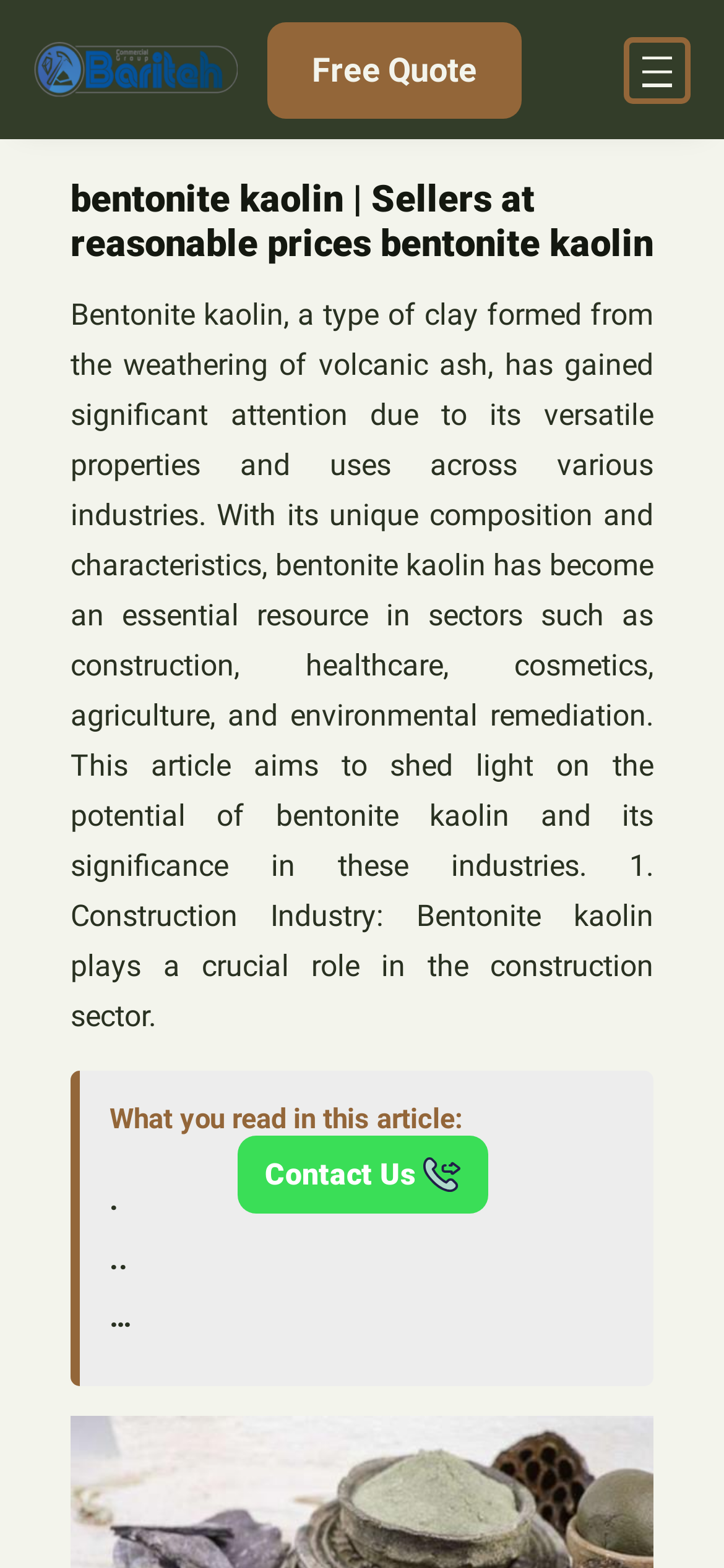Based on the image, please elaborate on the answer to the following question:
What is the purpose of the article?

The article aims to shed light on the potential of bentonite kaolin and its significance in various industries, as mentioned in the introductory paragraph.